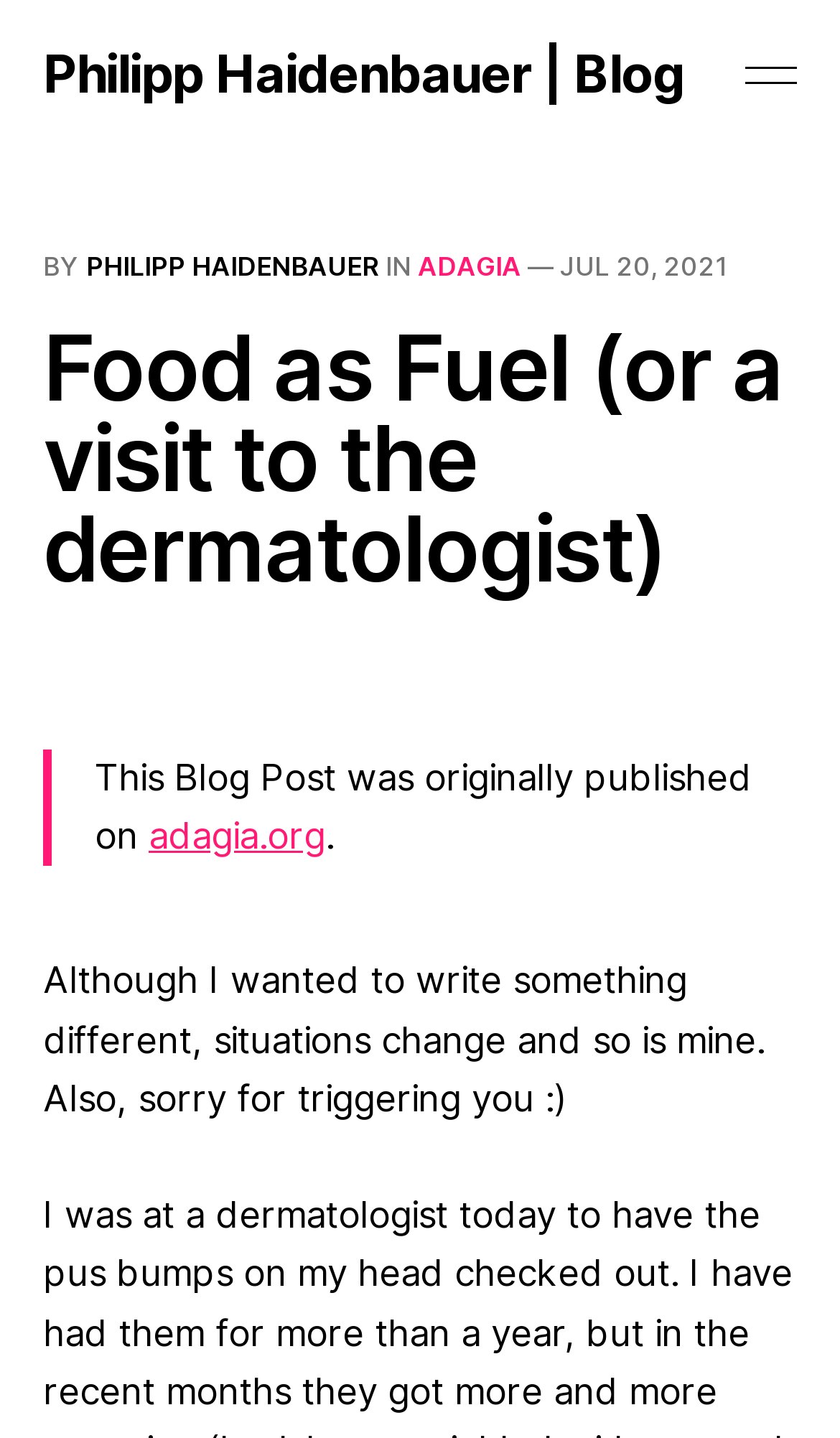Construct a comprehensive caption that outlines the webpage's structure and content.

The webpage appears to be a blog post titled "Food as Fuel (or a visit to the dermatologist)". At the top left, there is a link to "Philipp Haidenbauer | Blog" and a button to the top right. Below the button, there is a header section that contains the author's name "PHILIPP HAIDENBAUER" and a link to "ADAGIA", separated by the words "BY" and "IN". The date "JUL 20, 2021" is also displayed in this section.

The main content of the blog post is divided into two sections. The first section is a blockquote that mentions the original publication of the blog post on "adagia.org". The second section is a paragraph of text that discusses the author's change of plans and apologizes for potentially triggering the reader.

There are no images on the page. The overall layout is simple, with a clear hierarchy of headings and text.